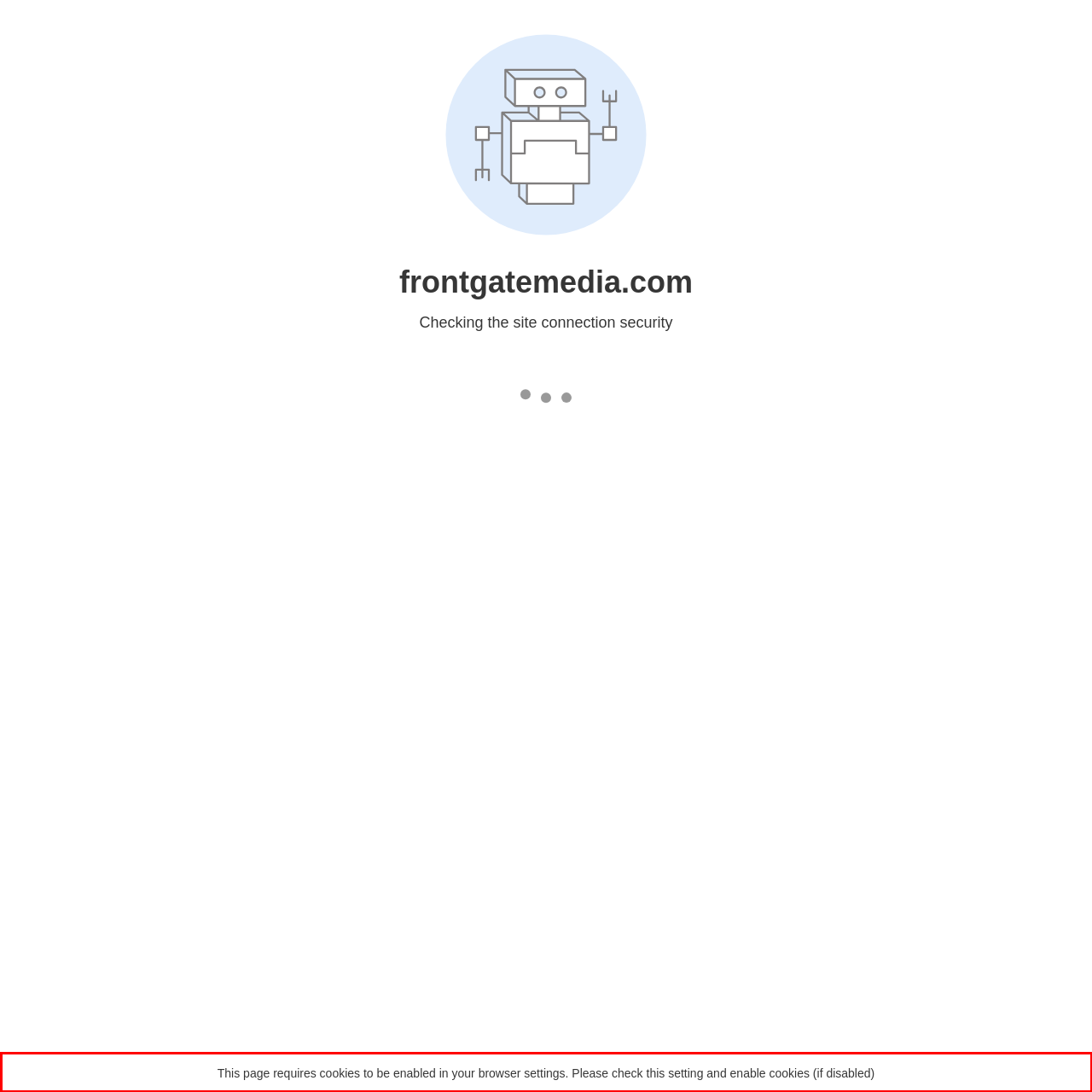You have a screenshot of a webpage where a UI element is enclosed in a red rectangle. Perform OCR to capture the text inside this red rectangle.

This page requires cookies to be enabled in your browser settings. Please check this setting and enable cookies (if disabled)